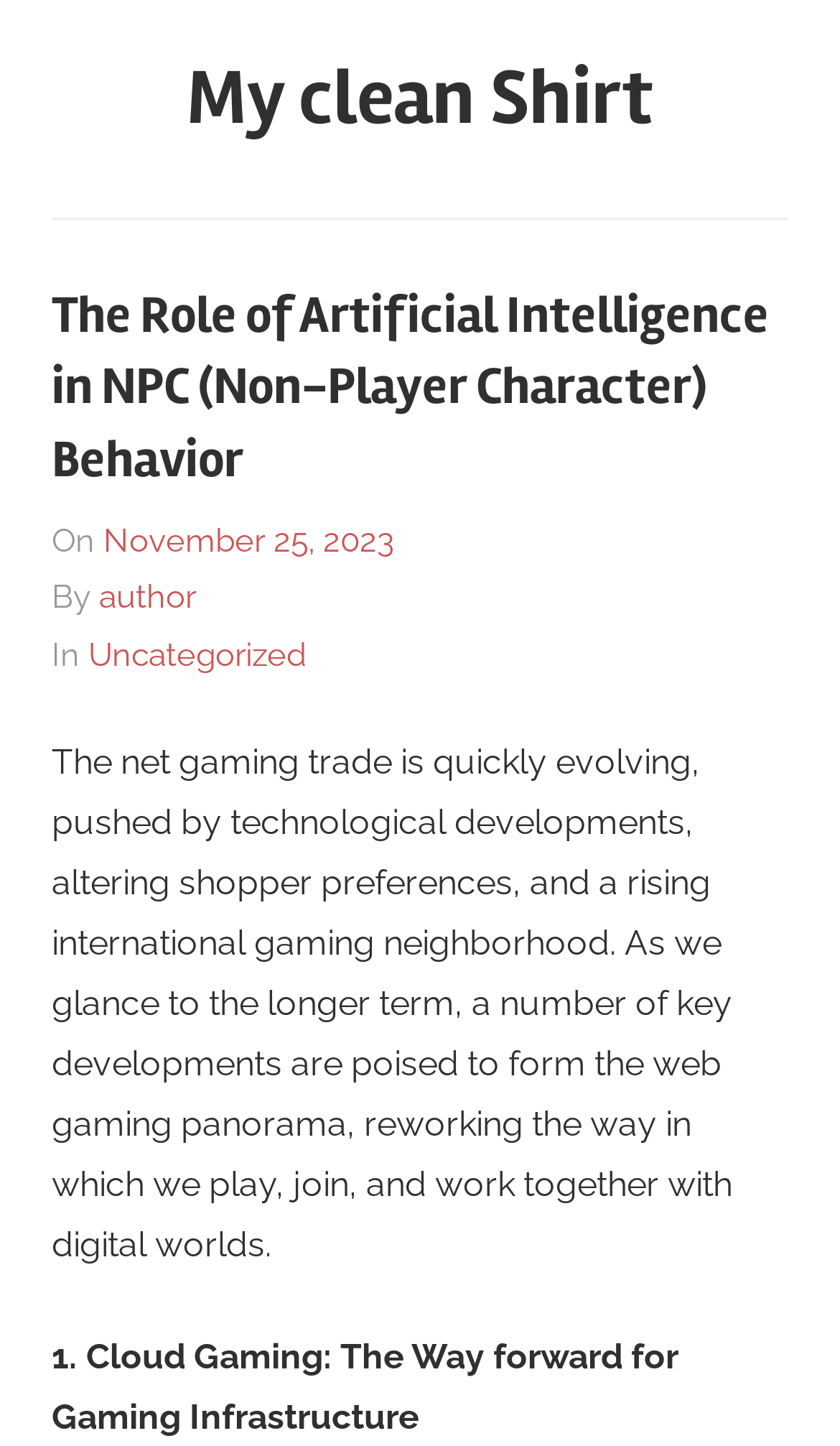Identify and provide the main heading of the webpage.

The Role of Artificial Intelligence in NPC (Non-Player Character) Behavior